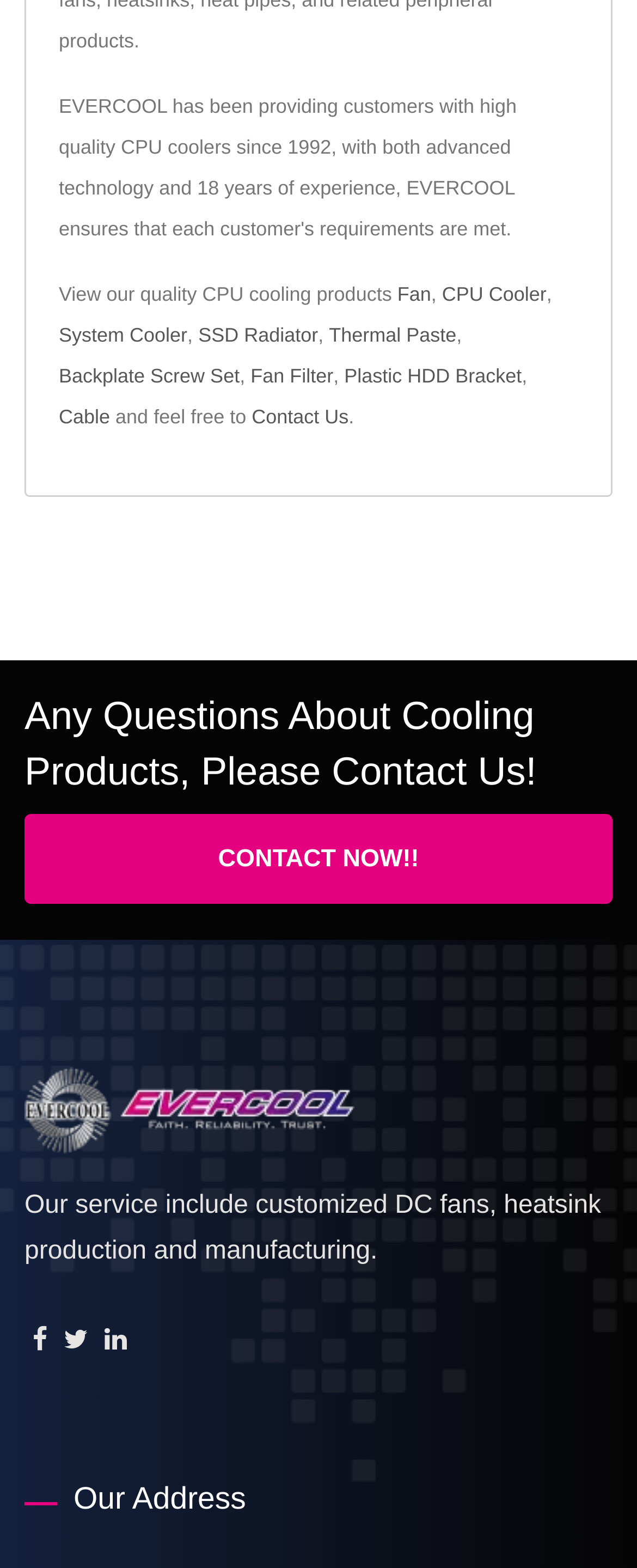What services does the company offer?
Based on the visual information, provide a detailed and comprehensive answer.

According to the text on the webpage, the company's services include customized DC fans, heatsink production, and manufacturing, suggesting that they offer a range of services related to cooling products.